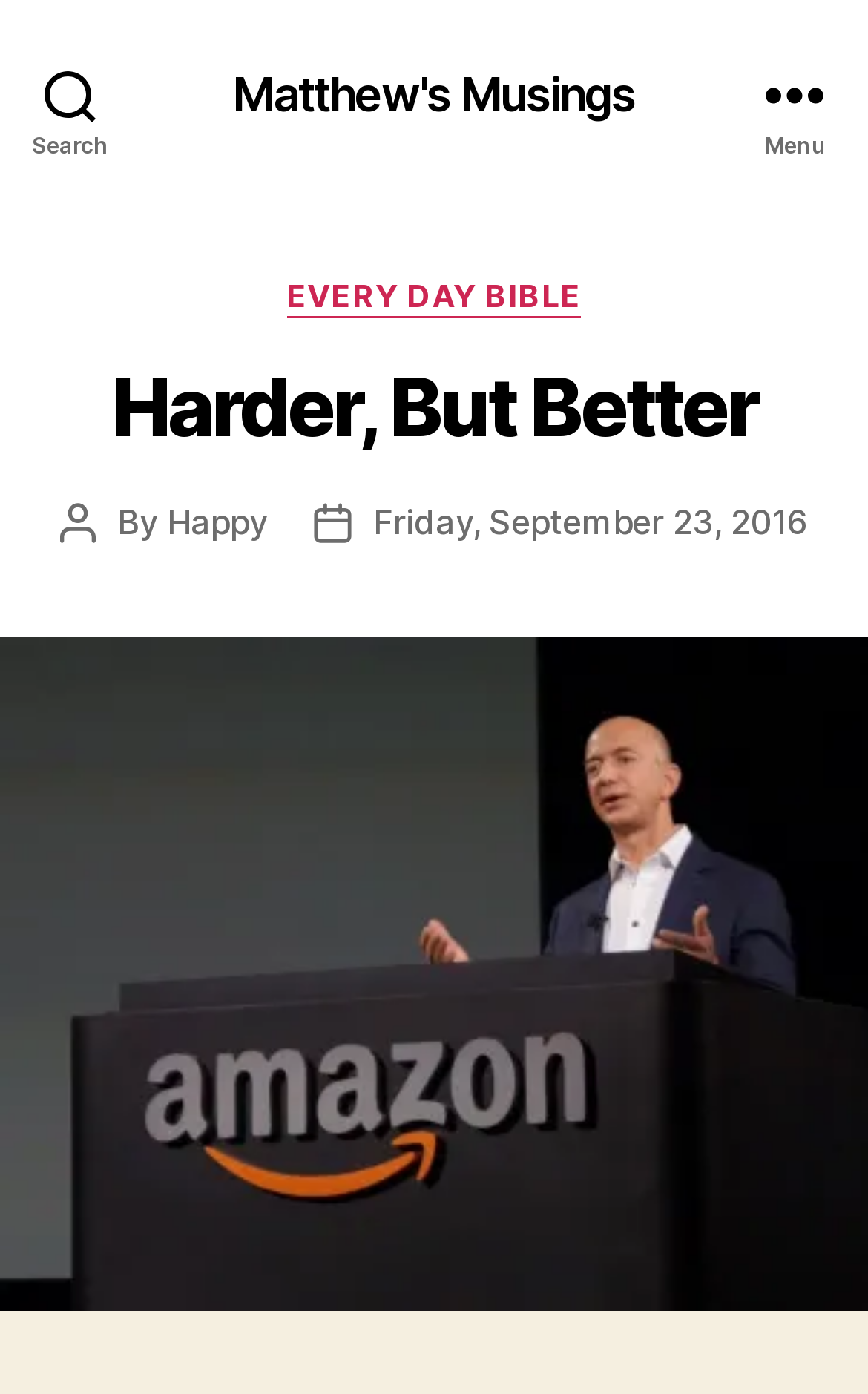Analyze the image and deliver a detailed answer to the question: What is the name of the blog?

The name of the blog can be found in the link element with the text 'Matthew's Musings' at the top of the webpage, which suggests that it is the title of the blog.